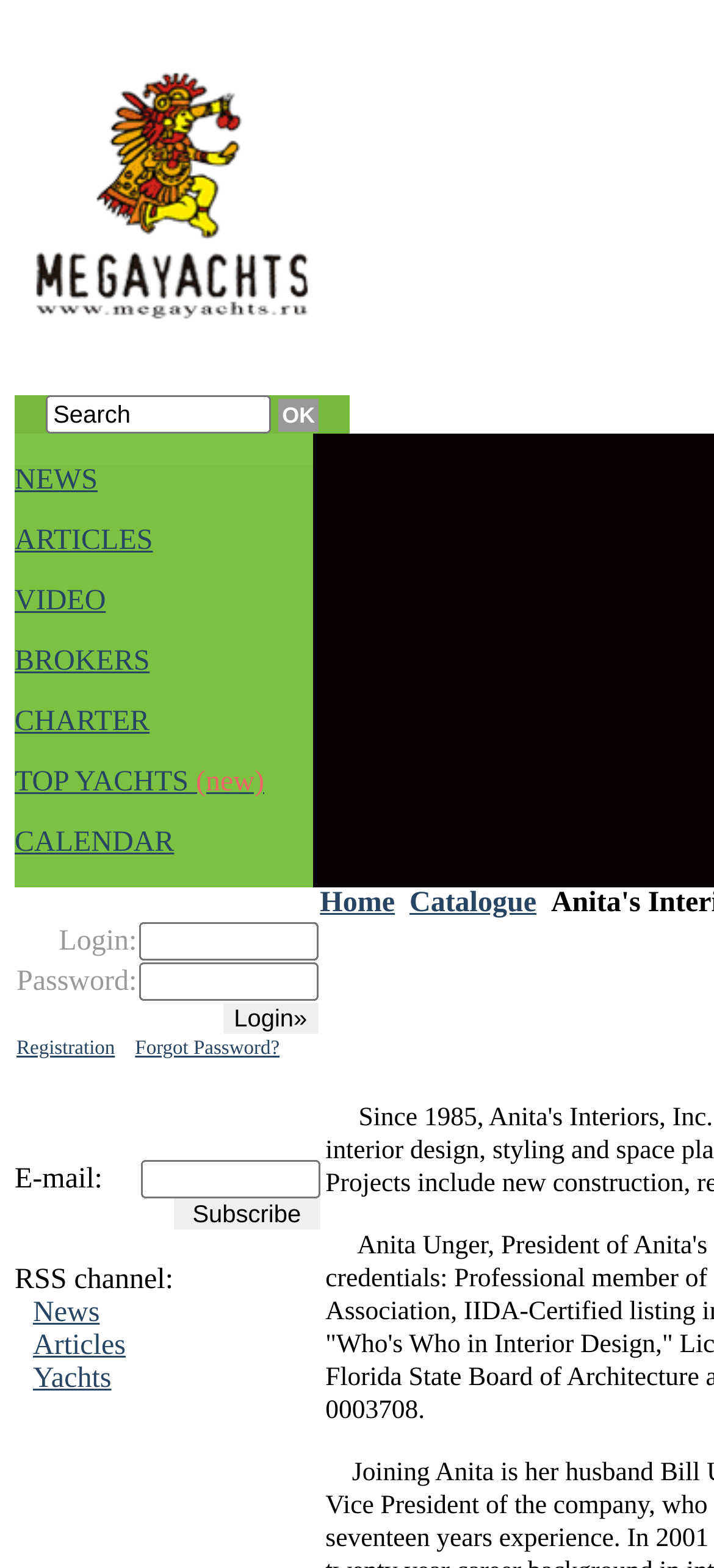Summarize the webpage comprehensively, mentioning all visible components.

The webpage is titled "Anita's Interiors :: Catalogue" and appears to be a catalogue or directory for yachts and related services. 

At the top of the page, there is a search bar with a text box and an "OK" button. 

Below the search bar, there are seven links arranged horizontally, labeled "NEWS", "ARTICLES", "VIDEO", "BROKERS", "CHARTER", "TOP YACHTS (new)", and "CALENDAR". 

To the right of these links, there are two more links, "Home" and "Catalogue", which are likely navigation links. 

Below these links, there is a login section with two text boxes for username and password, and a "Login»" button. 

Underneath the login section, there are two more links, "Registration" and "Forgot Password?", which are likely related to user account management. 

Further down the page, there is a section for subscribing to an email newsletter, with a text box for entering an email address and a "Subscribe" button. 

Finally, at the bottom of the page, there are three links labeled "News", "Articles", and "Yachts", which may be related to RSS channels or news feeds.